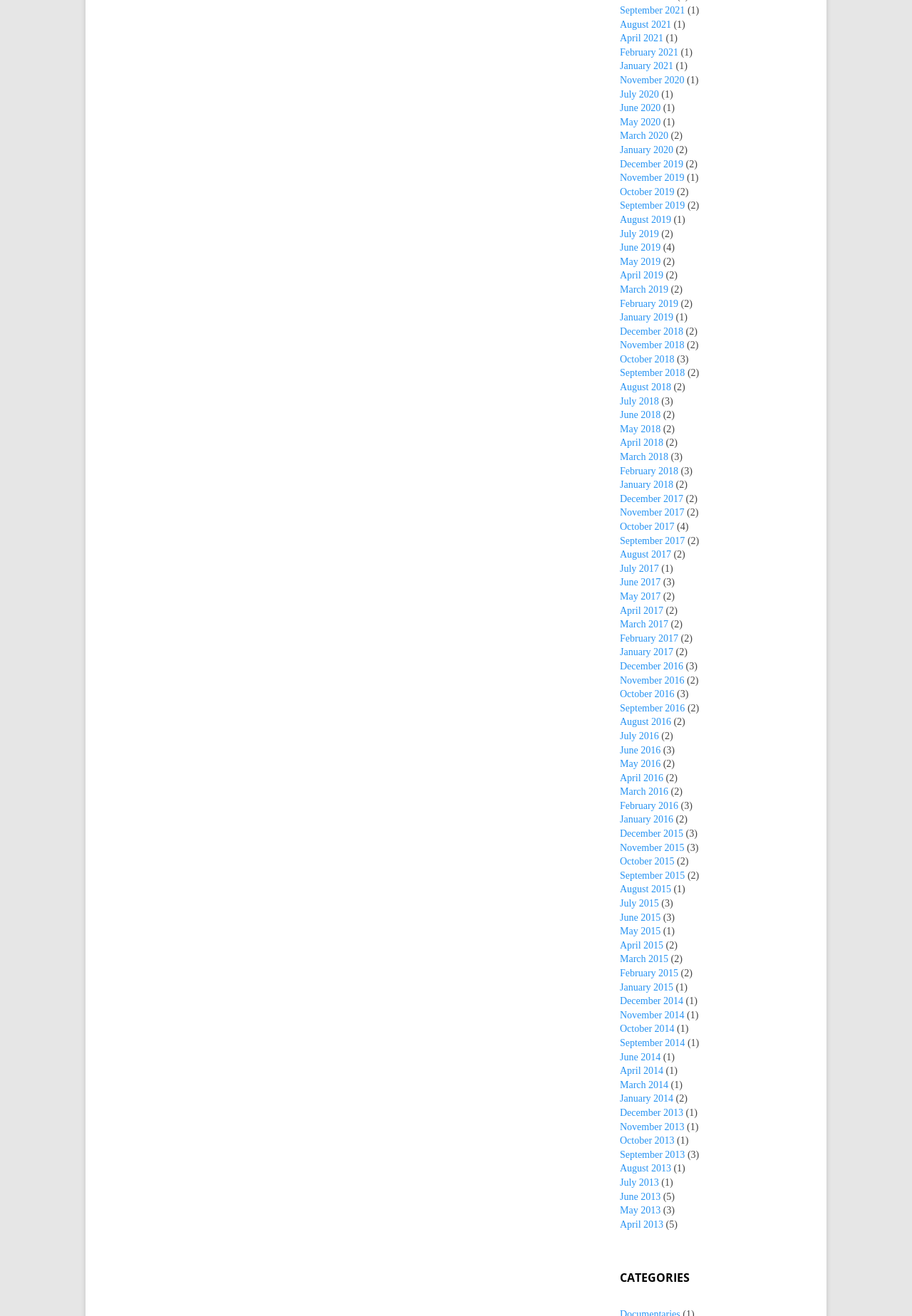Find the bounding box coordinates of the element's region that should be clicked in order to follow the given instruction: "View November 2020". The coordinates should consist of four float numbers between 0 and 1, i.e., [left, top, right, bottom].

[0.68, 0.057, 0.75, 0.065]